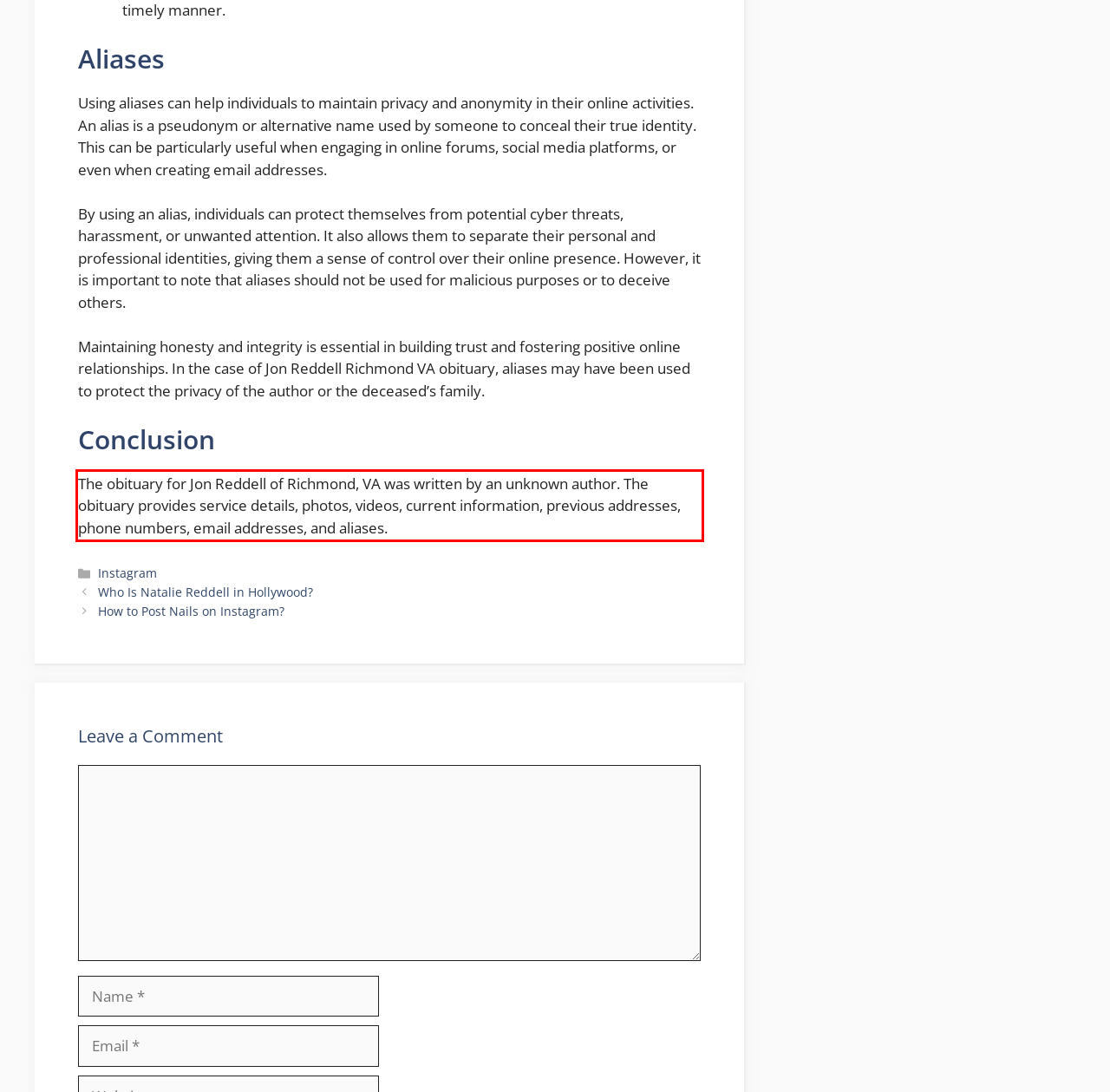Please take the screenshot of the webpage, find the red bounding box, and generate the text content that is within this red bounding box.

The obituary for Jon Reddell of Richmond, VA was written by an unknown author. The obituary provides service details, photos, videos, current information, previous addresses, phone numbers, email addresses, and aliases.